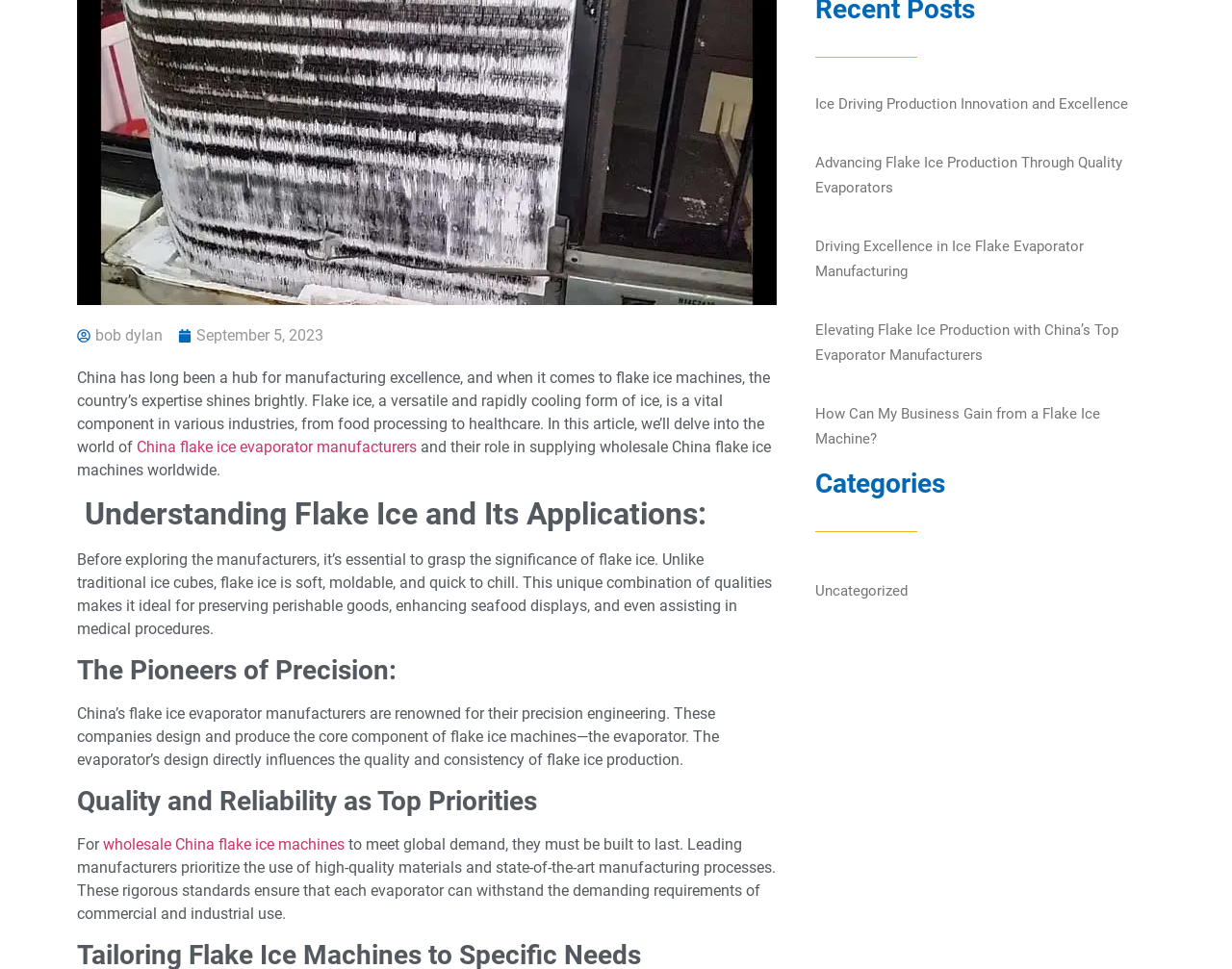Find the bounding box of the UI element described as: "China flake ice evaporator manufacturers". The bounding box coordinates should be given as four float values between 0 and 1, i.e., [left, top, right, bottom].

[0.111, 0.452, 0.338, 0.47]